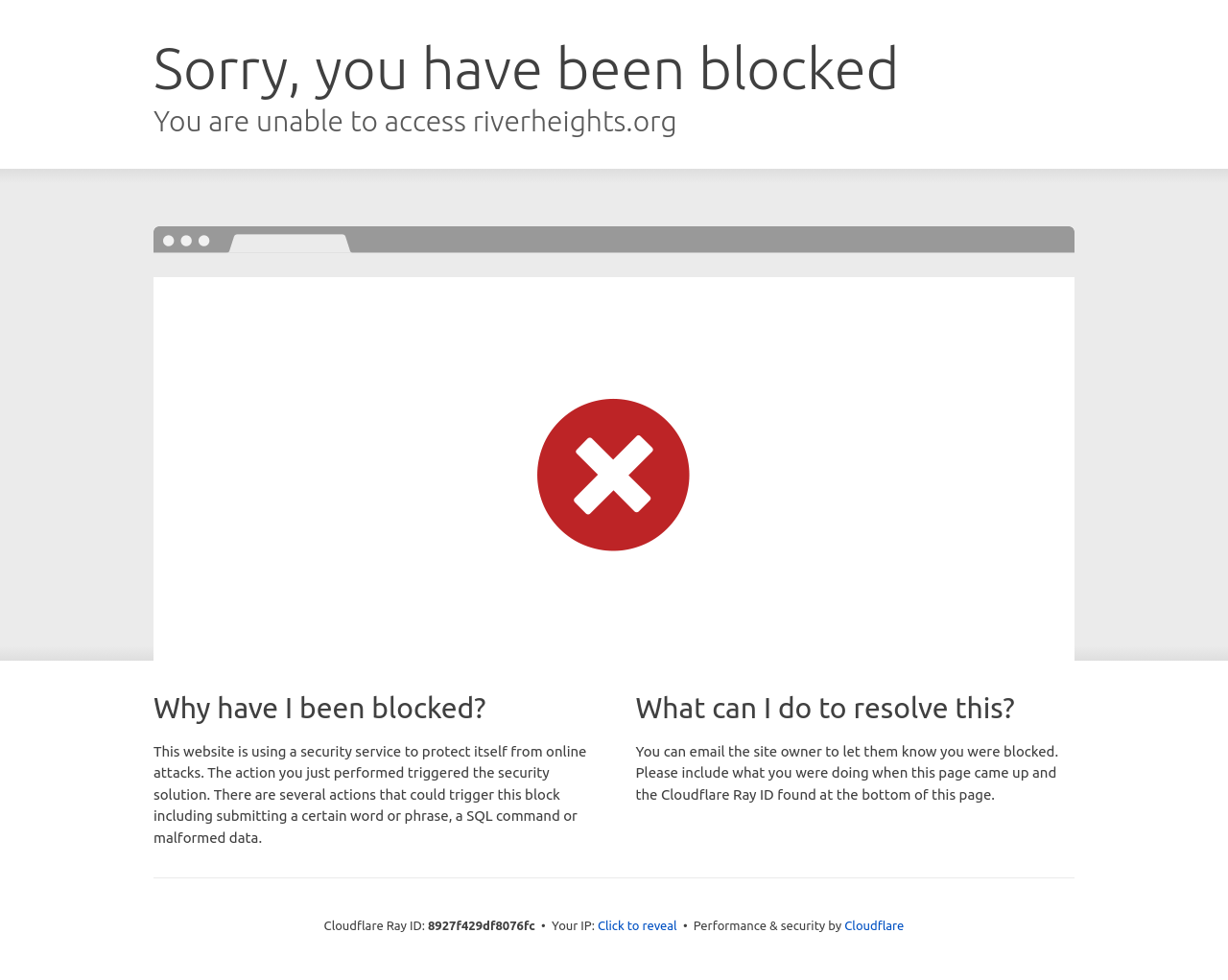Find the bounding box coordinates for the HTML element described in this sentence: "Click to reveal". Provide the coordinates as four float numbers between 0 and 1, in the format [left, top, right, bottom].

[0.487, 0.936, 0.551, 0.955]